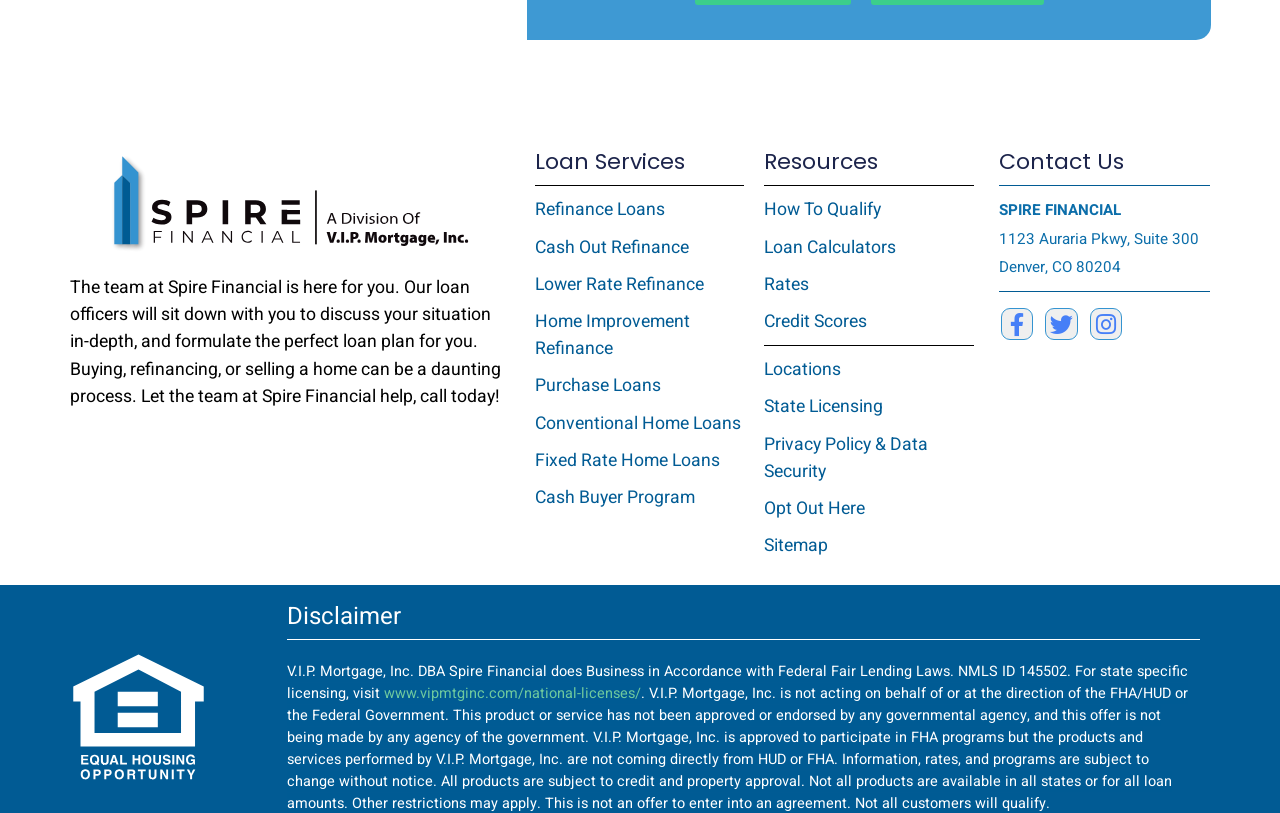Locate the bounding box coordinates of the region to be clicked to comply with the following instruction: "Visit the 'Sitemap'". The coordinates must be four float numbers between 0 and 1, in the form [left, top, right, bottom].

[0.597, 0.654, 0.761, 0.688]